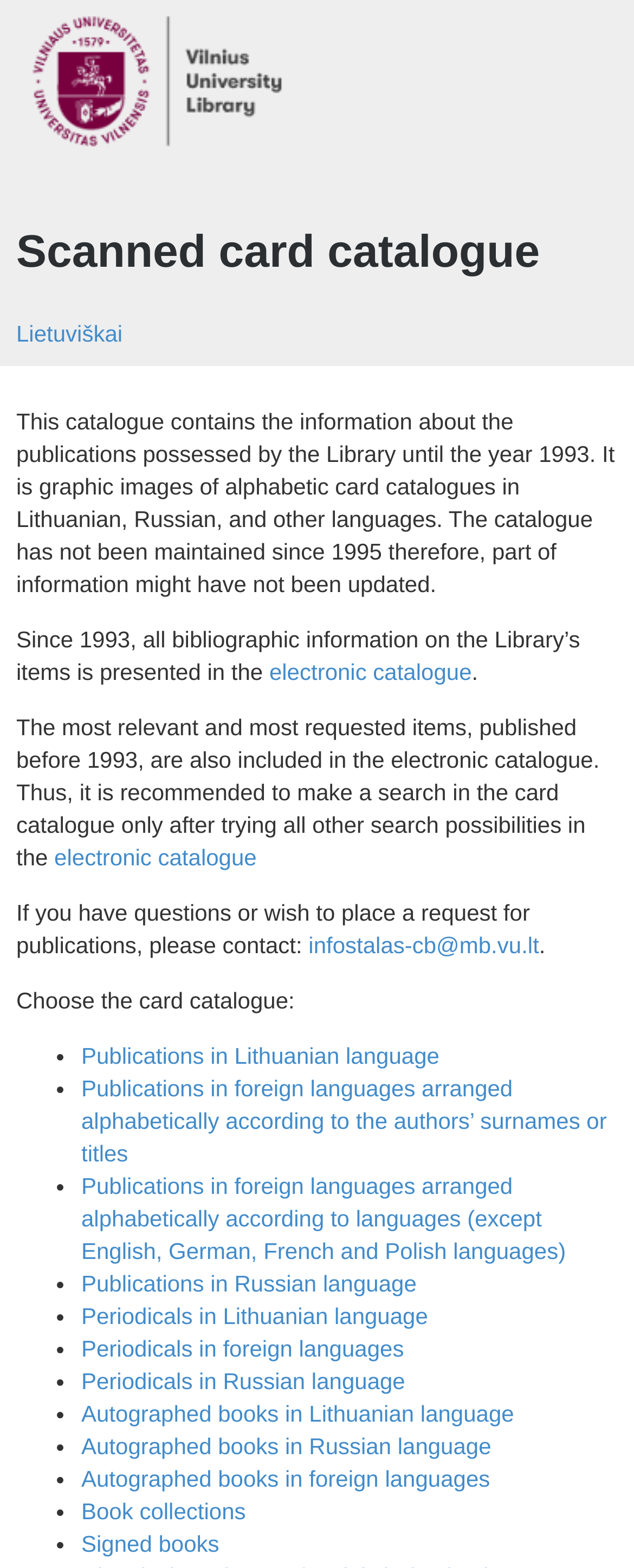Is the catalogue updated after 1995?
Based on the screenshot, answer the question with a single word or phrase.

No